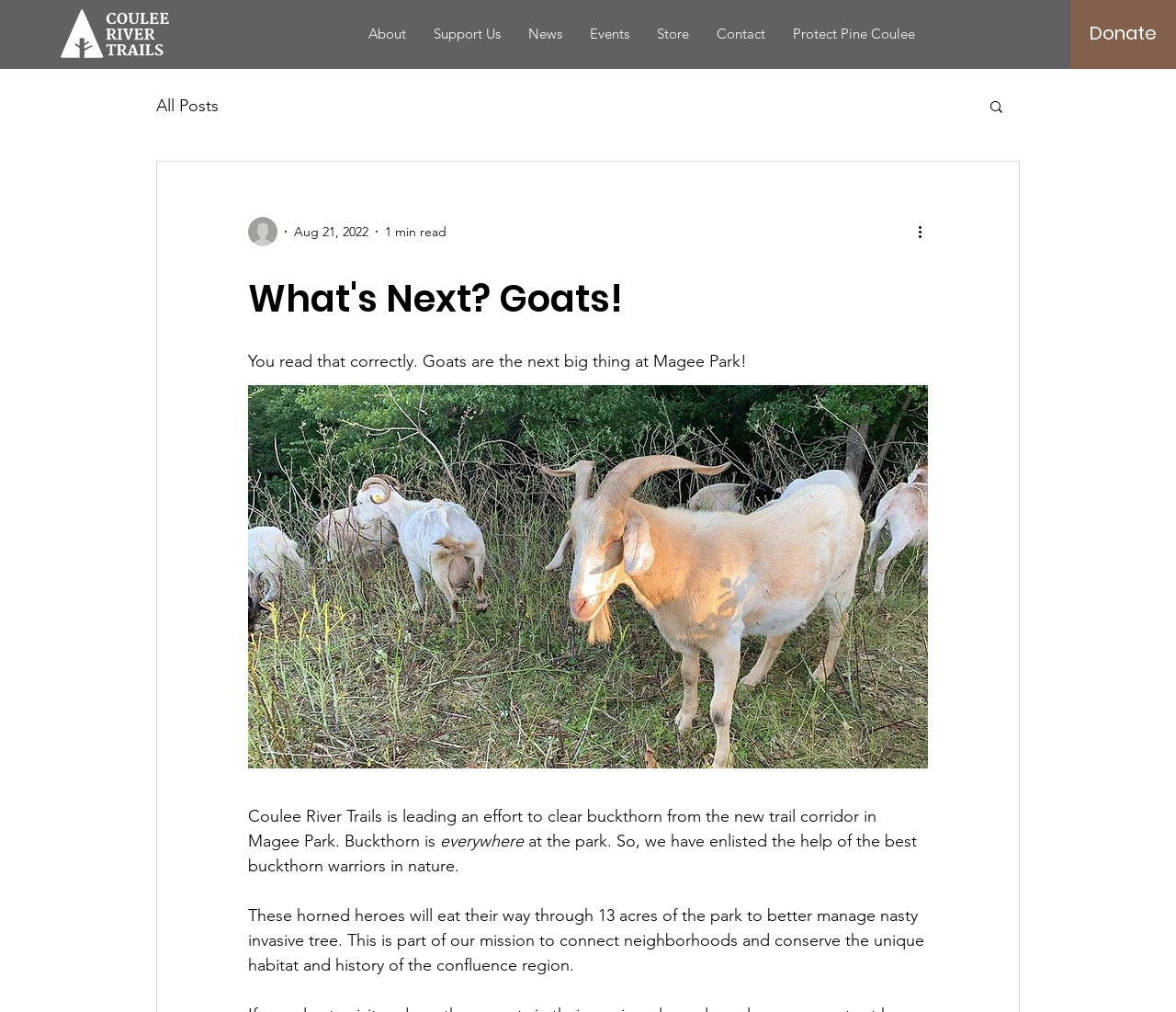What is the organization leading the effort to clear buckthorn?
Provide a comprehensive and detailed answer to the question.

I found this answer by reading the text on the webpage, specifically the sentence 'Coulee River Trails is leading an effort to clear buckthorn from the new trail corridor in Magee Park.'